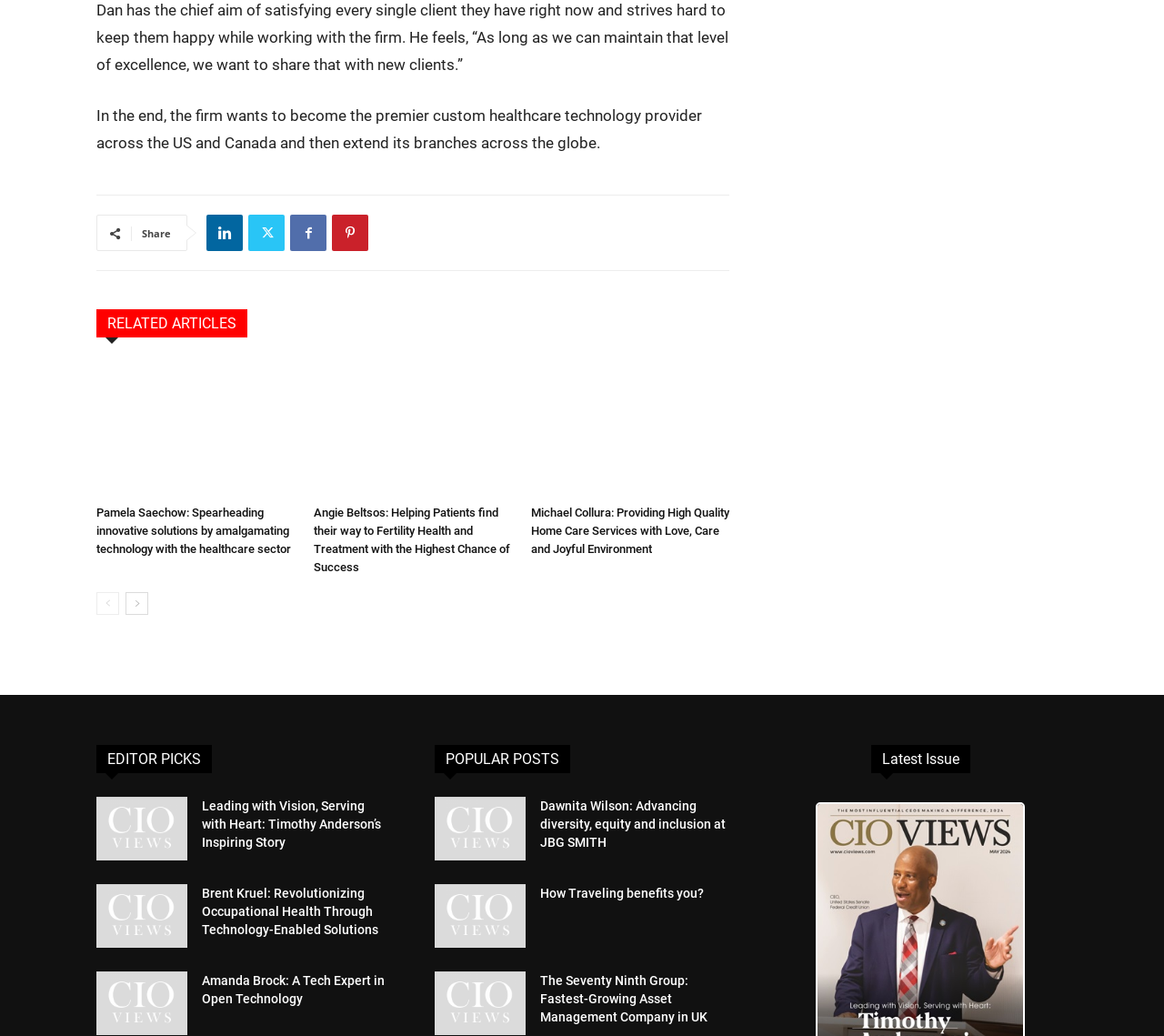Please determine the bounding box coordinates for the element that should be clicked to follow these instructions: "View latest issue".

[0.748, 0.719, 0.833, 0.746]